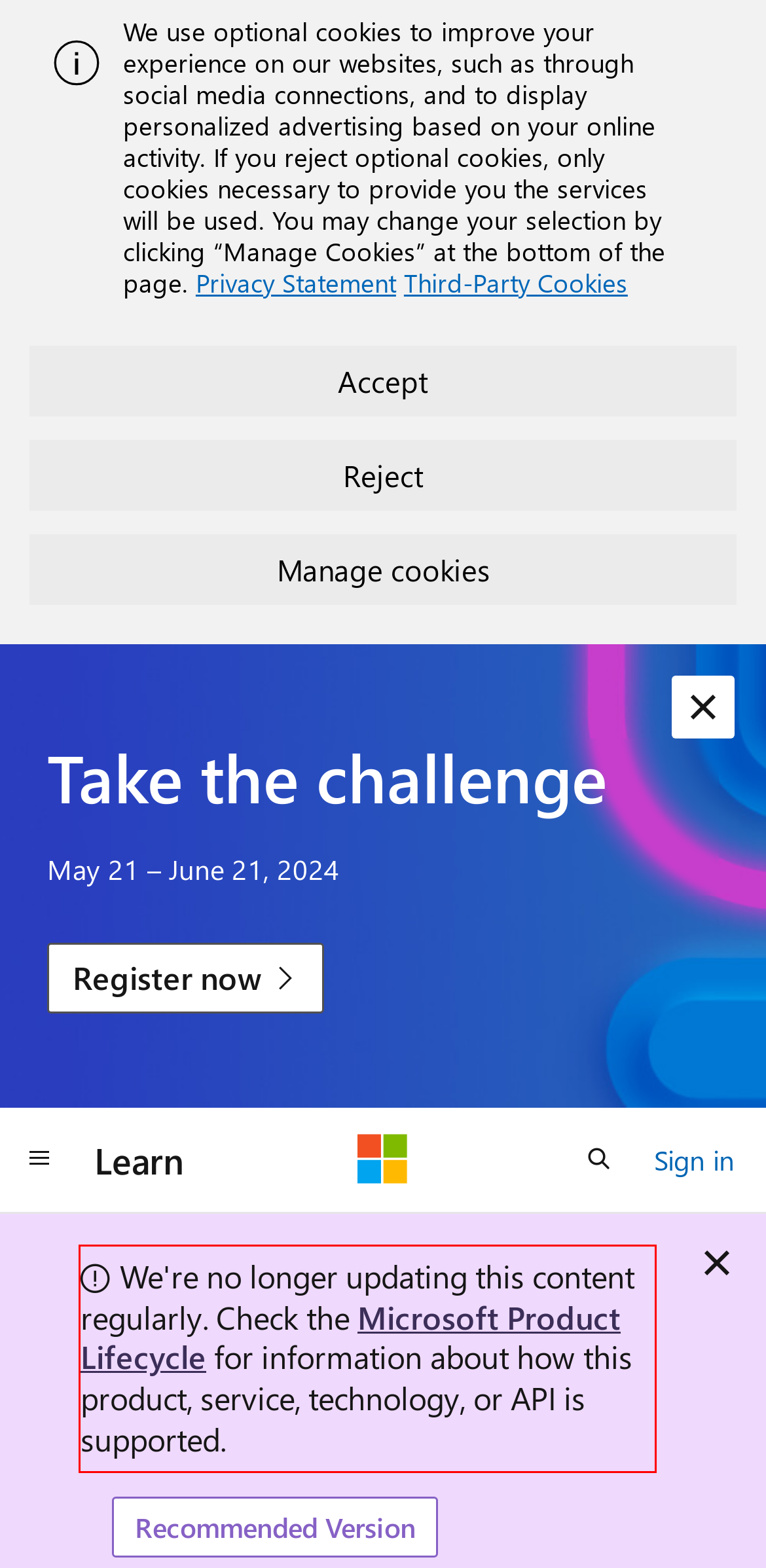You have a screenshot of a webpage, and there is a red bounding box around a UI element. Utilize OCR to extract the text within this red bounding box.

We're no longer updating this content regularly. Check the Microsoft Product Lifecycle for information about how this product, service, technology, or API is supported.